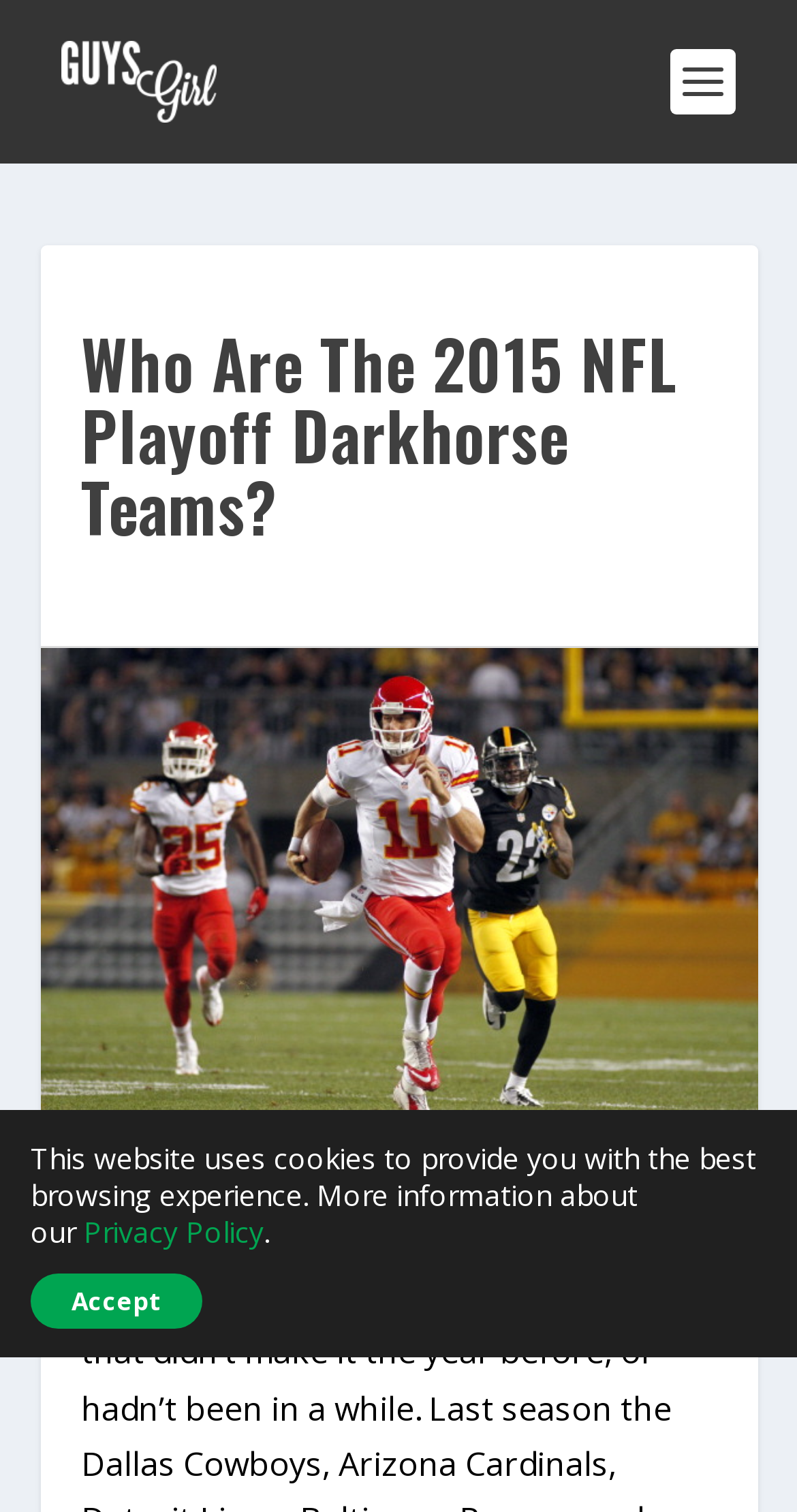What is the topic of the webpage content?
Please provide a comprehensive and detailed answer to the question.

The heading on the webpage mentions '2015 NFL playoff darkhorse teams', which suggests that the content of the webpage is related to the NFL playoffs and discussing potential darkhorse teams for the 2015 season.